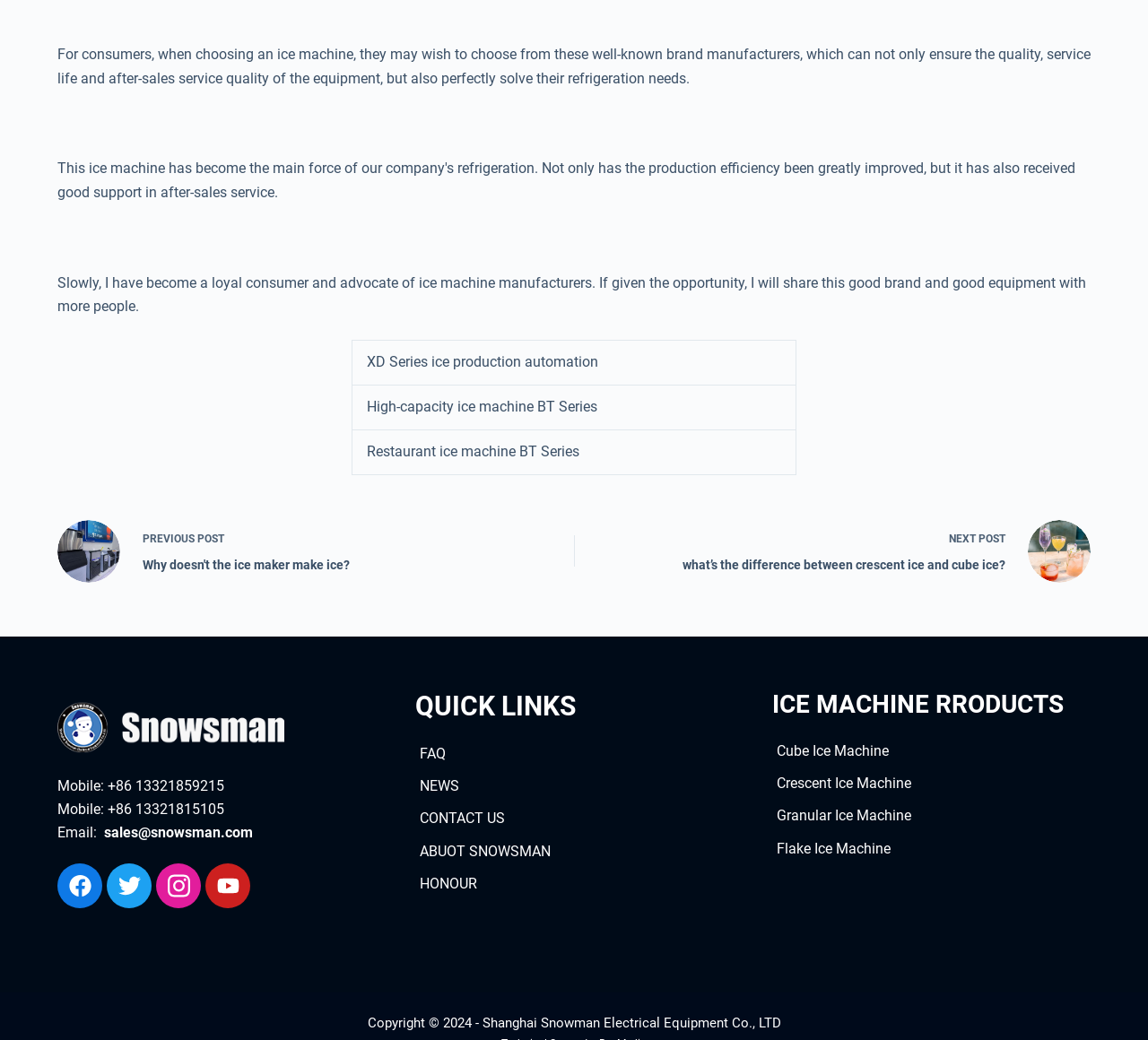Refer to the element description Cube Ice Machine and identify the corresponding bounding box in the screenshot. Format the coordinates as (top-left x, top-left y, bottom-right x, bottom-right y) with values in the range of 0 to 1.

[0.673, 0.707, 0.95, 0.738]